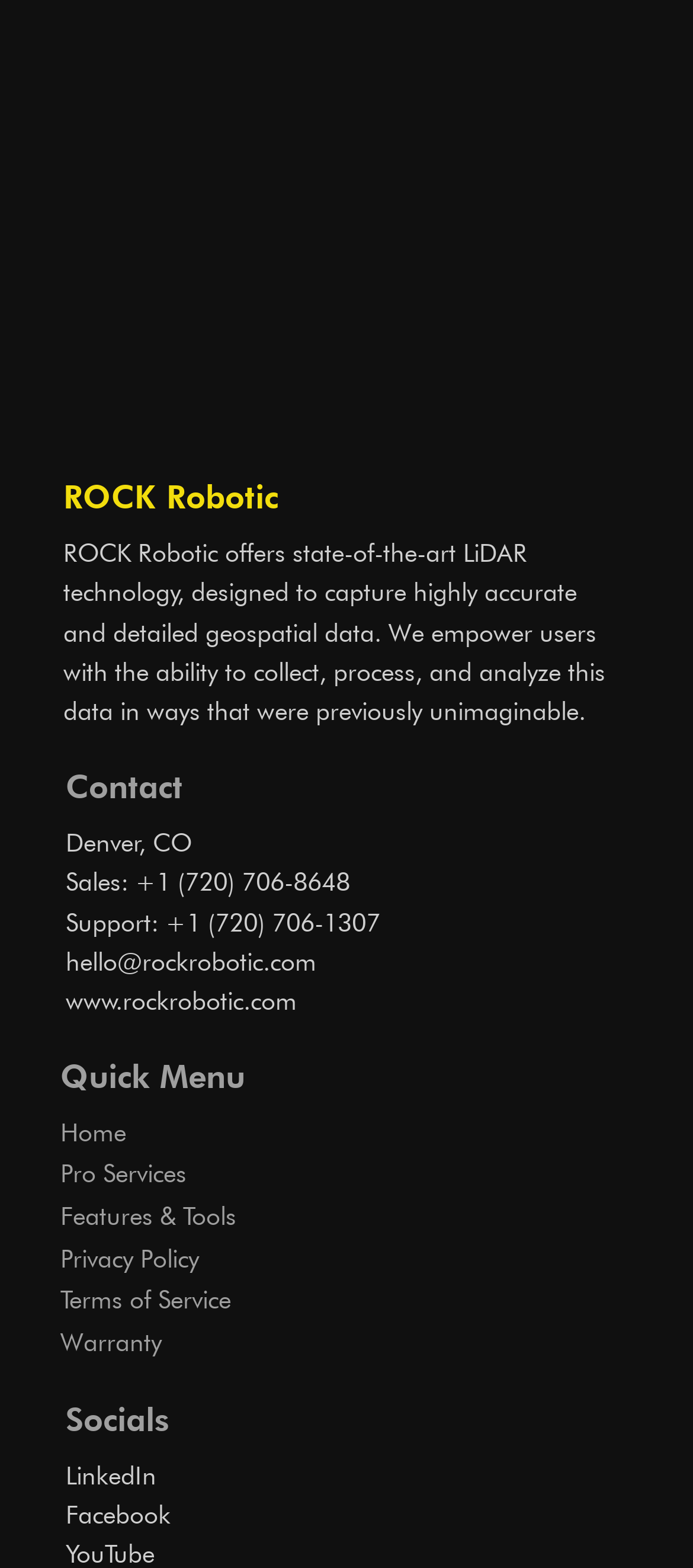Answer the question in a single word or phrase:
What are the social media platforms available?

LinkedIn, Facebook